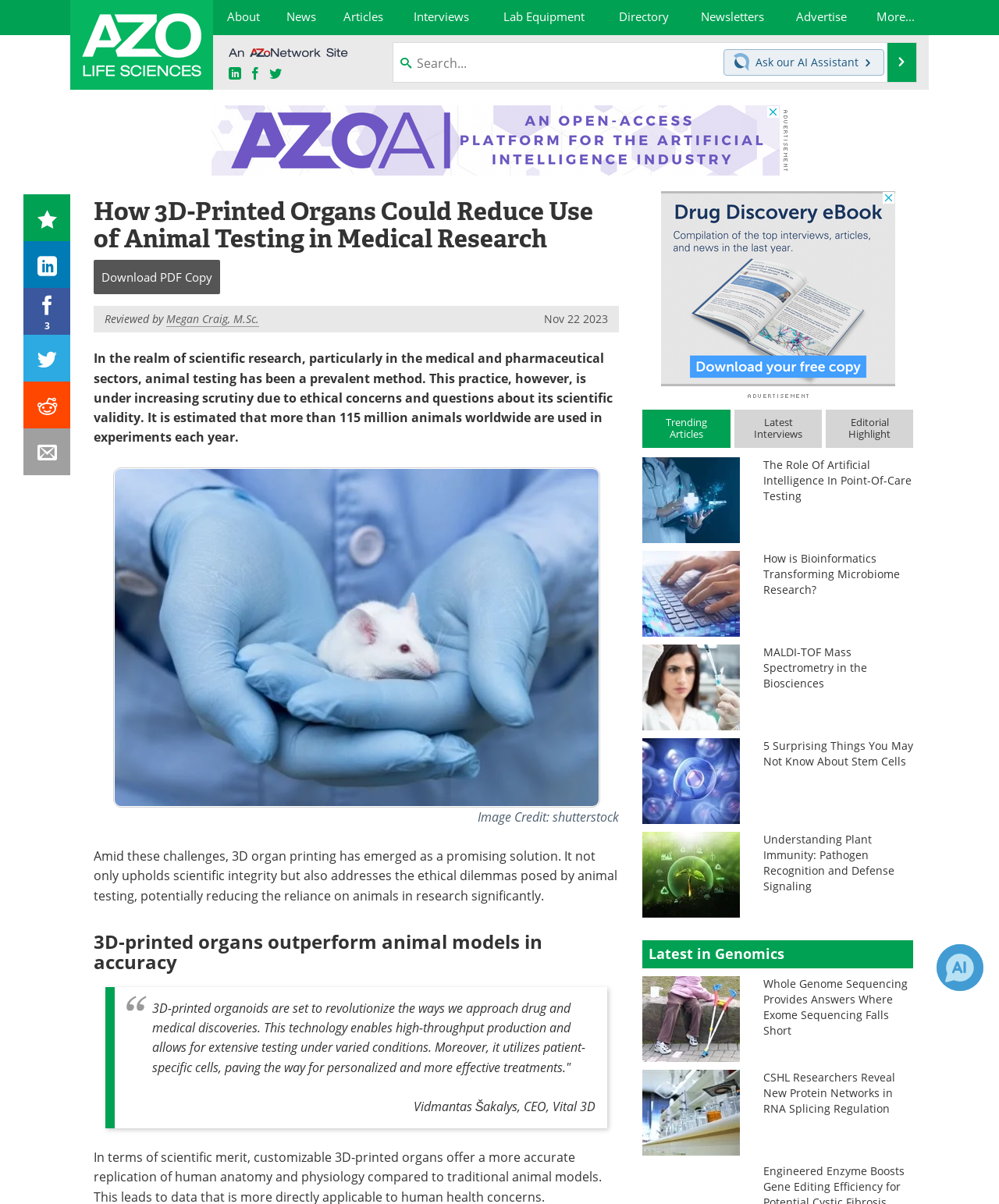Locate the bounding box coordinates of the clickable part needed for the task: "Download the PDF copy of the article".

[0.094, 0.216, 0.22, 0.245]